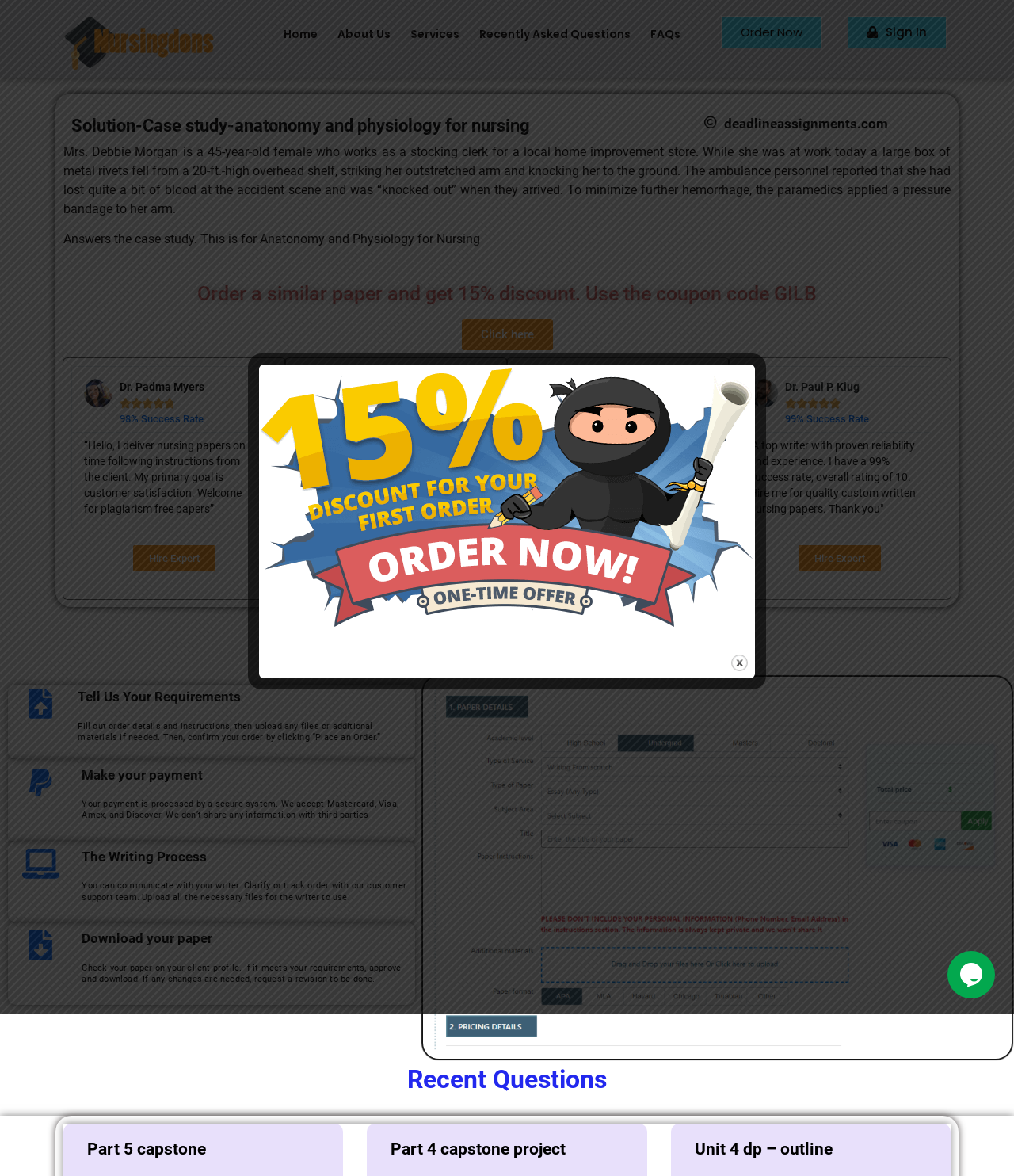Give a one-word or phrase response to the following question: What is the discount code for ordering a similar paper?

GILB